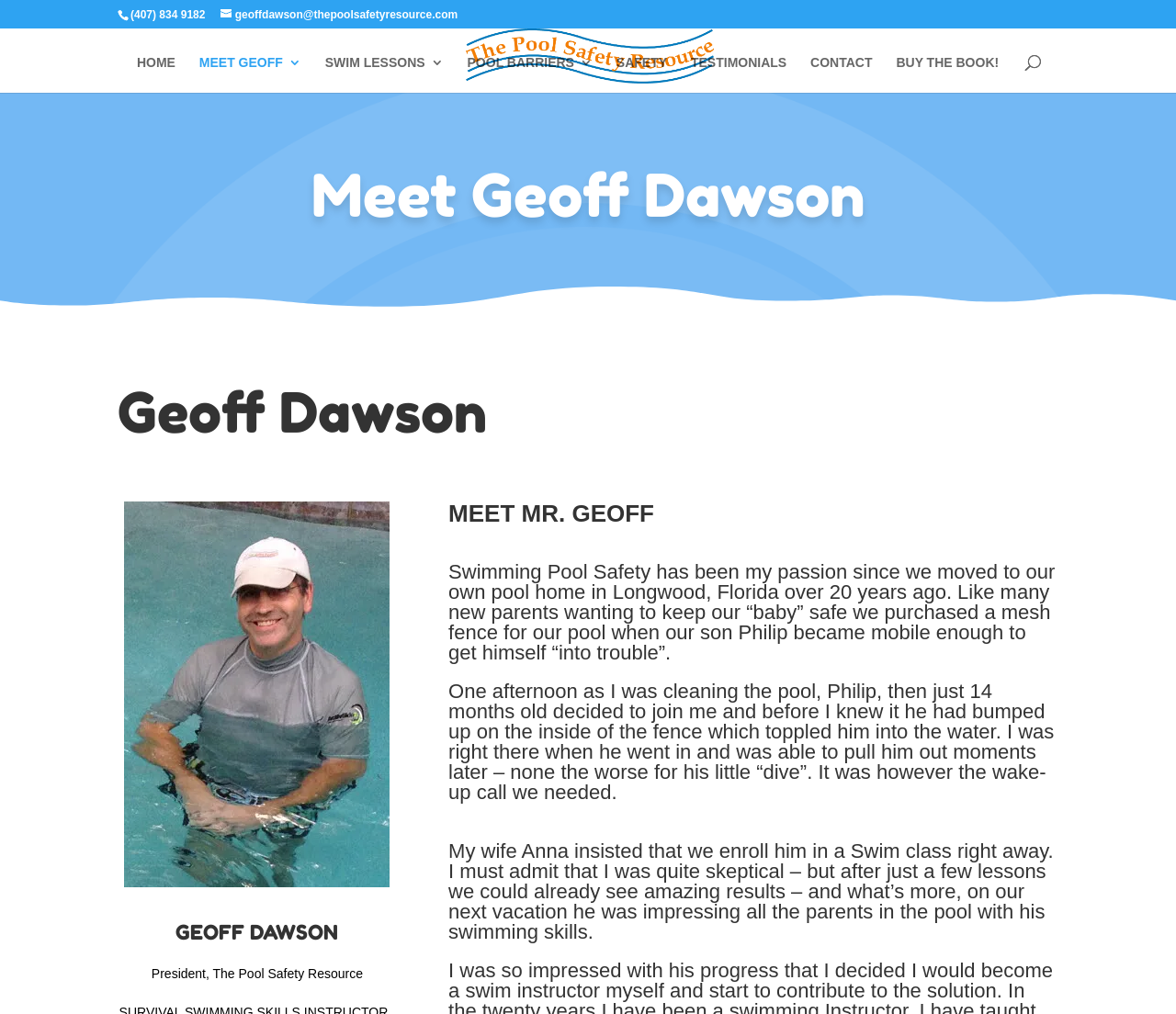Identify the main title of the webpage and generate its text content.

Meet Geoff Dawson